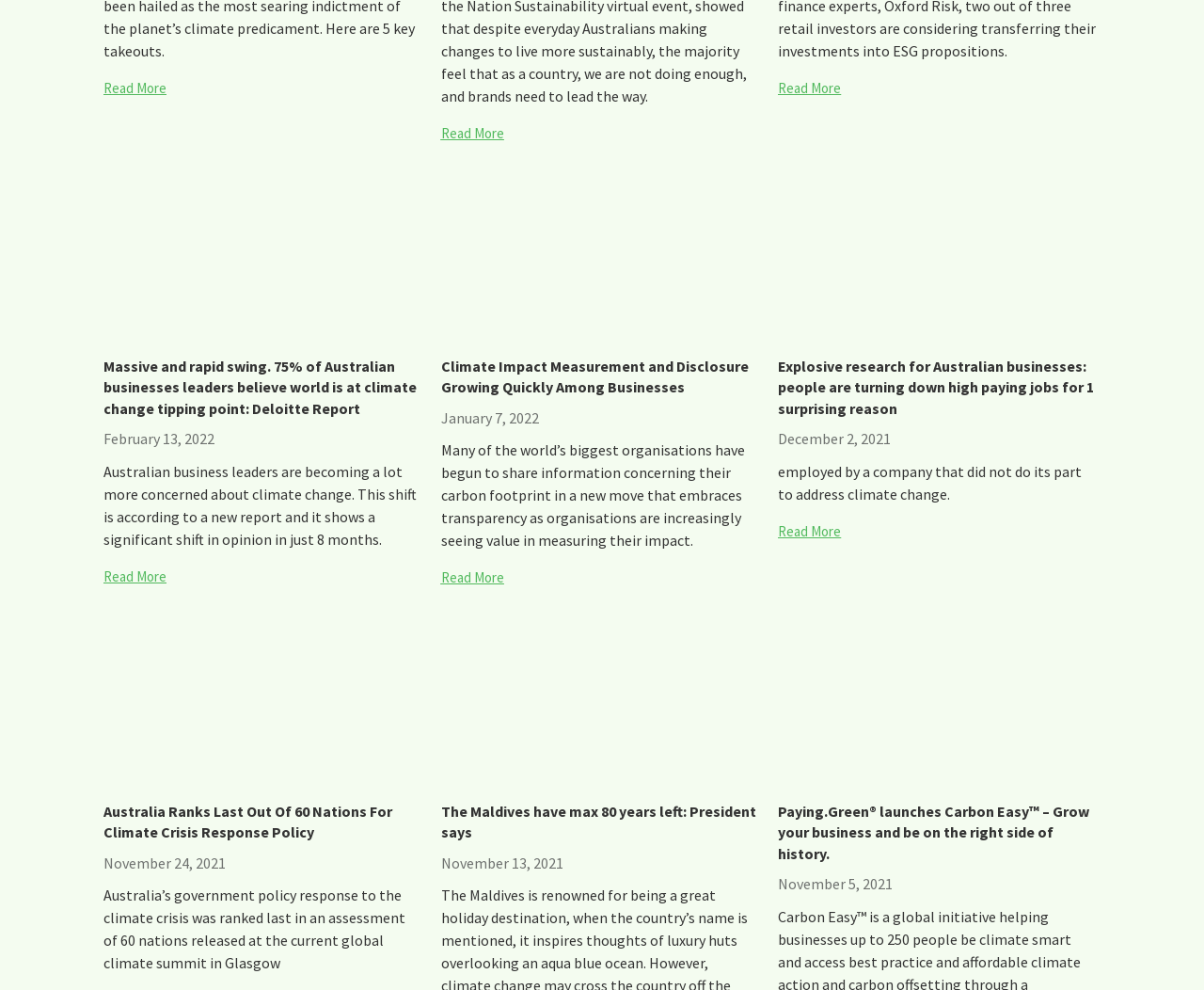What is the topic of the webpage?
From the screenshot, provide a brief answer in one word or phrase.

Climate change